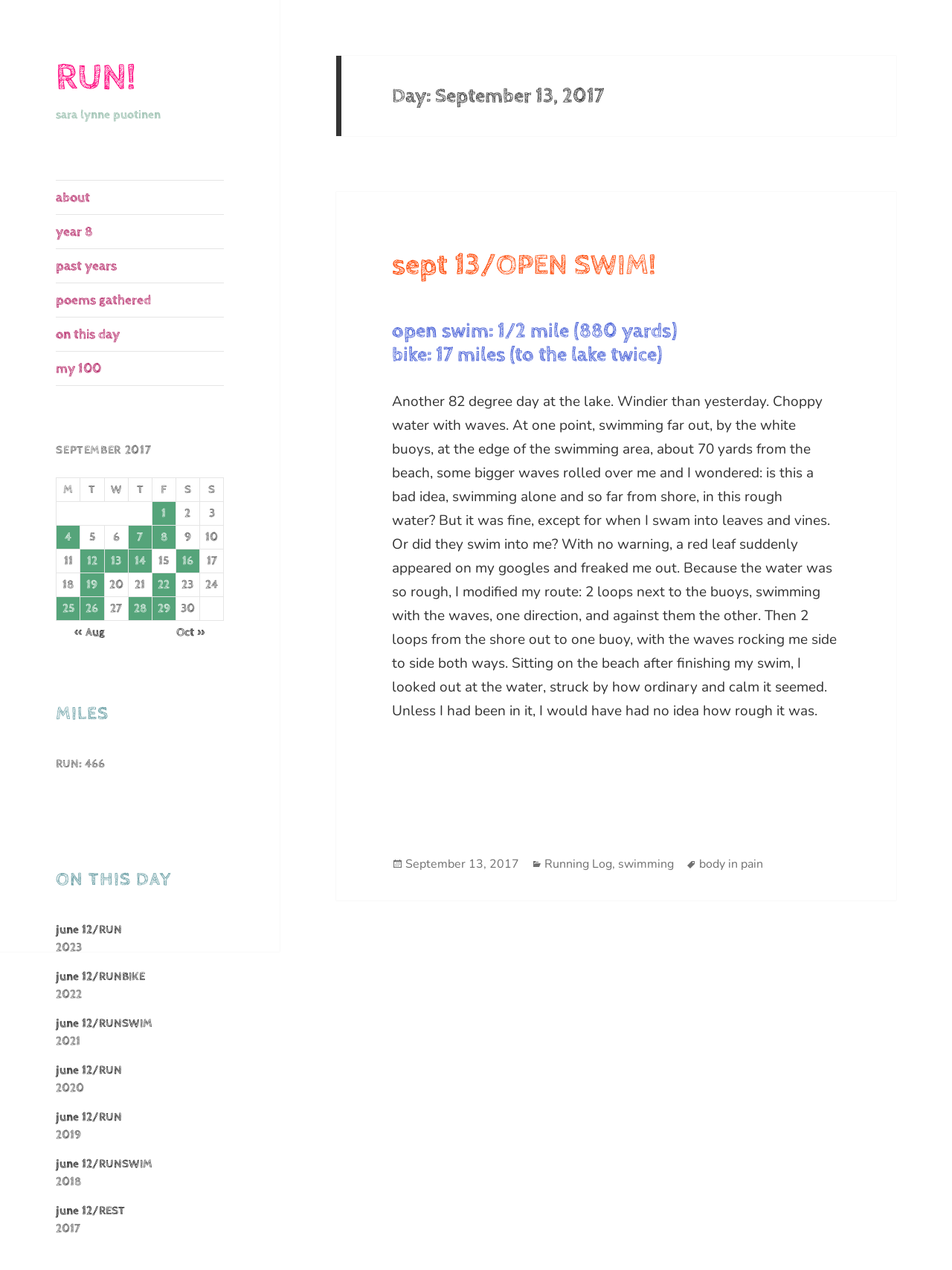Identify the bounding box of the UI element that matches this description: "September 13, 2017September 14, 2017".

[0.426, 0.674, 0.545, 0.687]